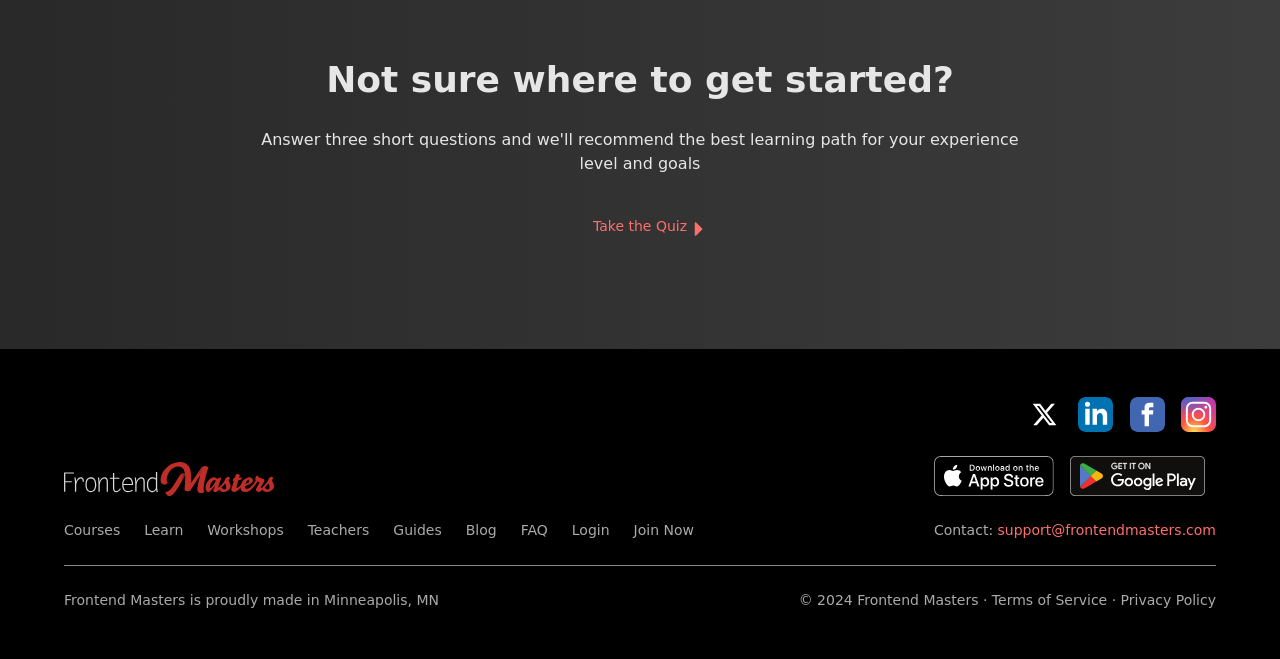Please specify the bounding box coordinates of the element that should be clicked to execute the given instruction: 'Contact support'. Ensure the coordinates are four float numbers between 0 and 1, expressed as [left, top, right, bottom].

[0.779, 0.793, 0.95, 0.817]